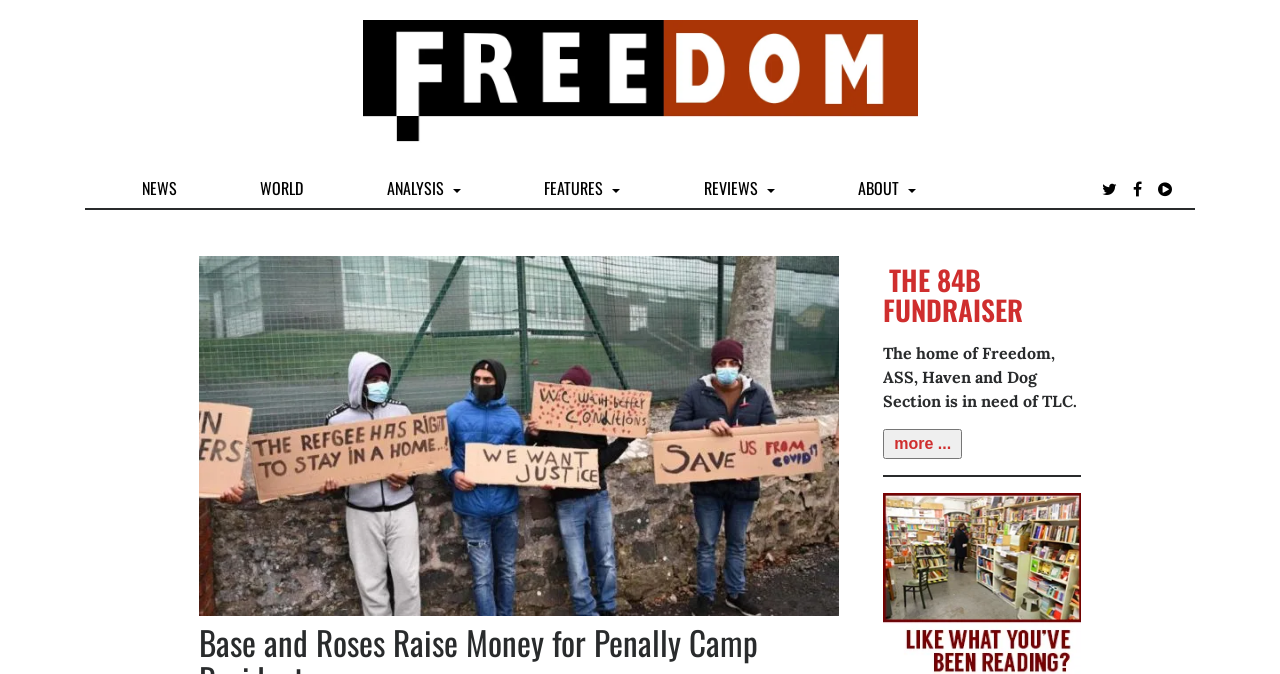Please provide a comprehensive answer to the question below using the information from the image: What is the name of the news organization?

The name of the news organization can be found at the top of the webpage, where it says 'Base and Roses Raise Money for Penally Camp Residents - Freedom News'. The 'Freedom News' text is also accompanied by an image with the same name.